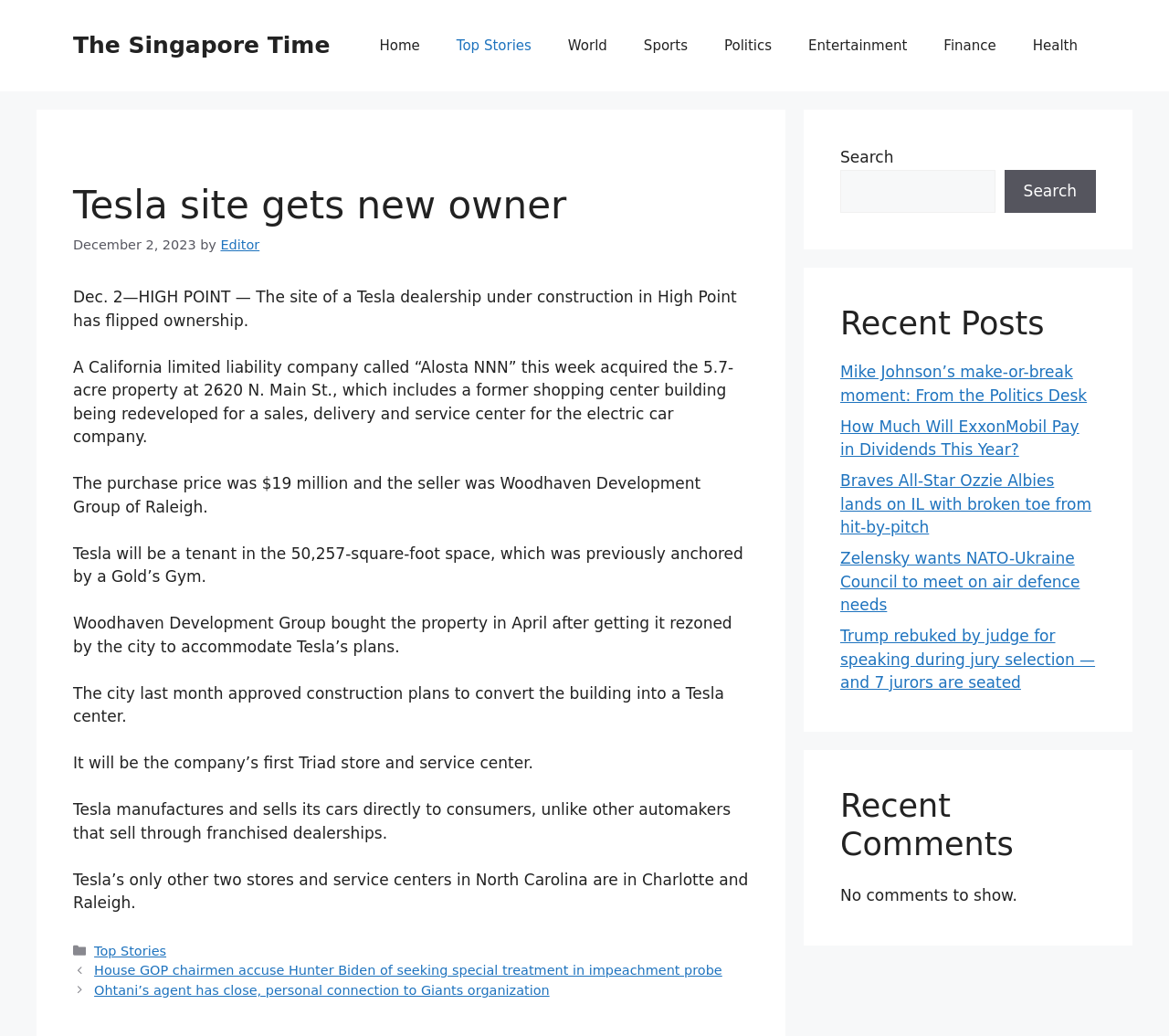Refer to the screenshot and answer the following question in detail:
What is the purchase price of the property mentioned in the article?

The article states 'The purchase price was $19 million and the seller was Woodhaven Development Group of Raleigh.' which indicates that the purchase price of the property is $19 million.